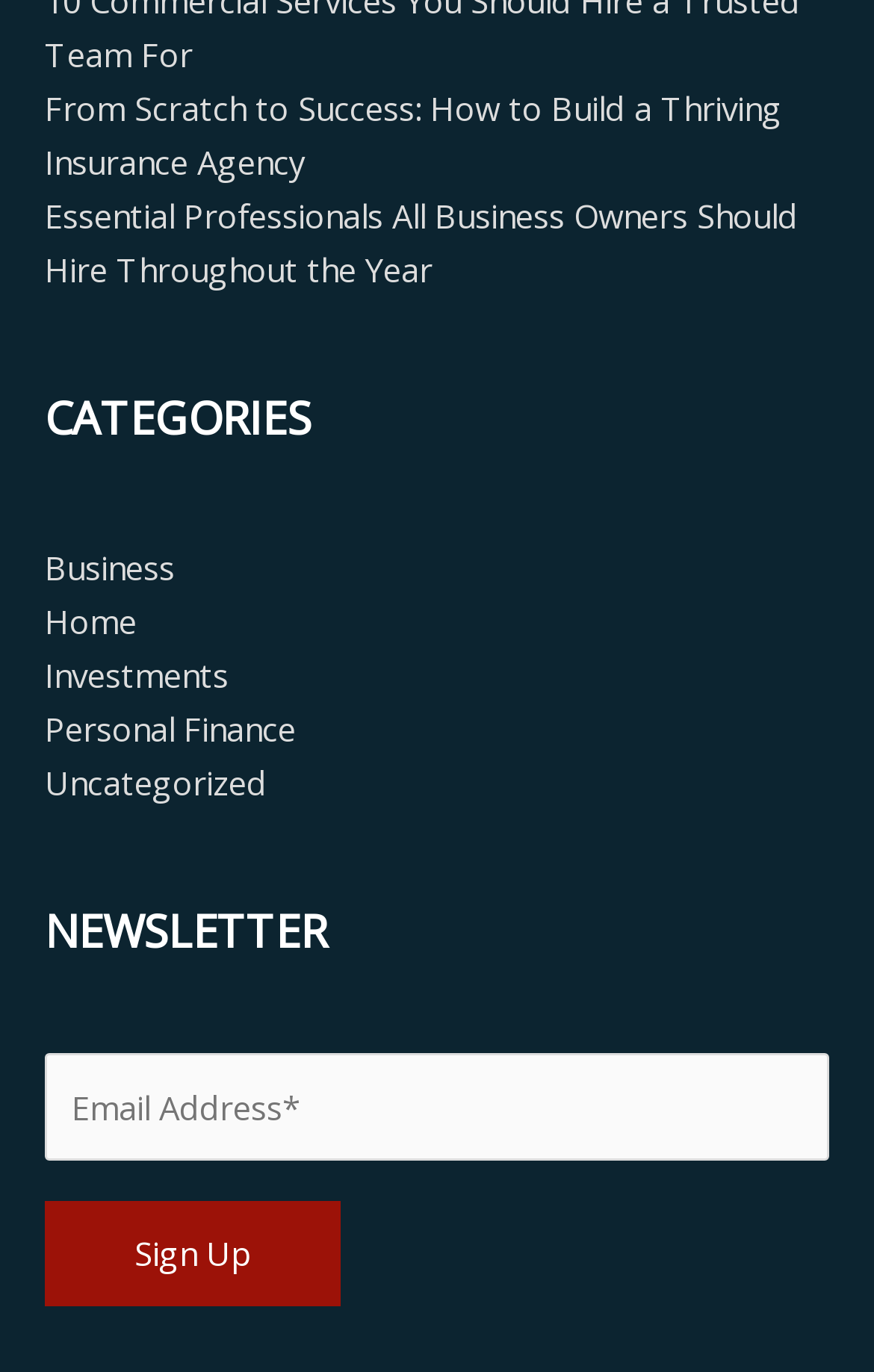Extract the bounding box of the UI element described as: "name="text-544" placeholder="Email Address*"".

[0.051, 0.768, 0.949, 0.846]